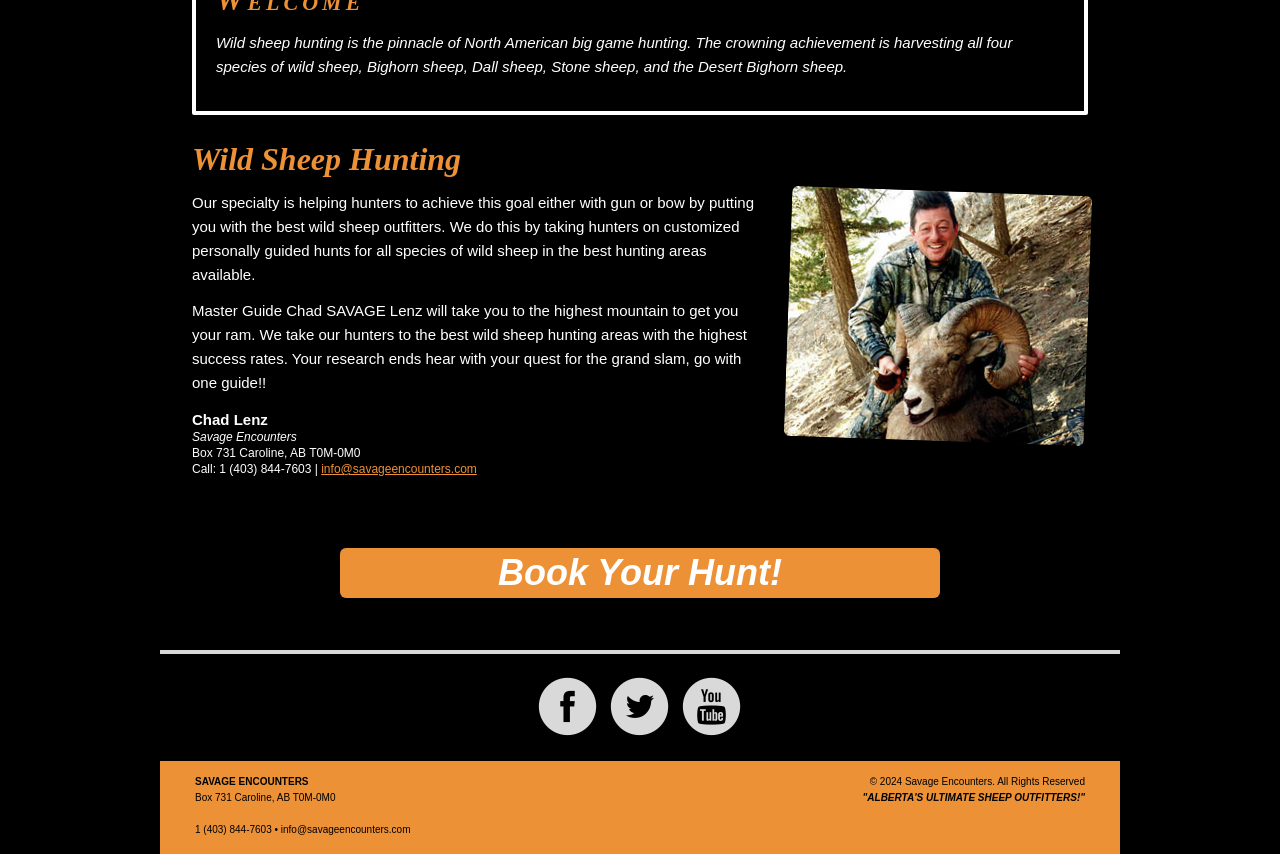Locate the bounding box of the UI element defined by this description: "Book Your Hunt!". The coordinates should be given as four float numbers between 0 and 1, formatted as [left, top, right, bottom].

[0.266, 0.642, 0.734, 0.7]